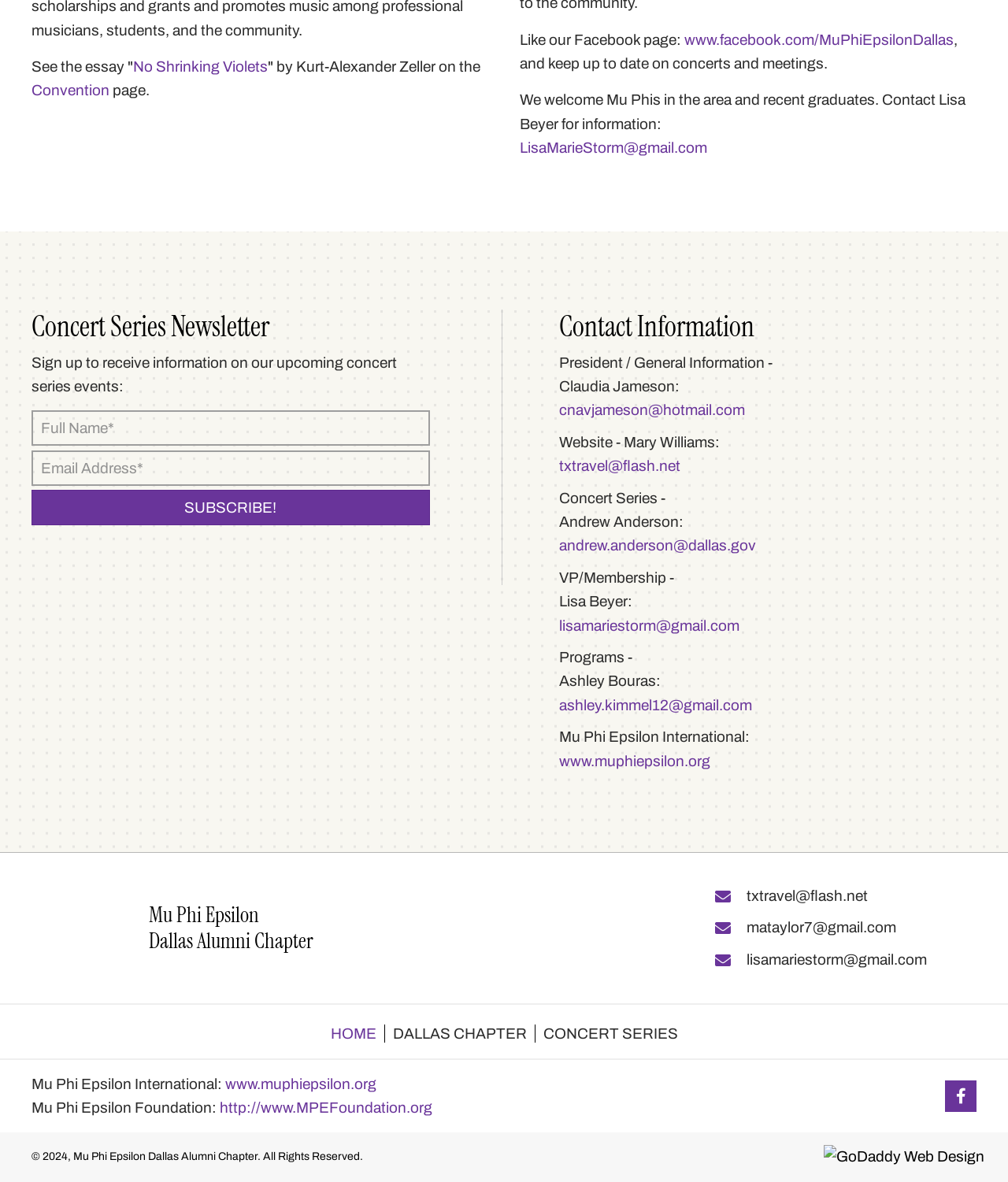What is the name of the Facebook page?
Please respond to the question with a detailed and thorough explanation.

The question can be answered by looking at the link 'www.facebook.com/MuPhiEpsilonDallas' which is described as 'Like our Facebook page:'